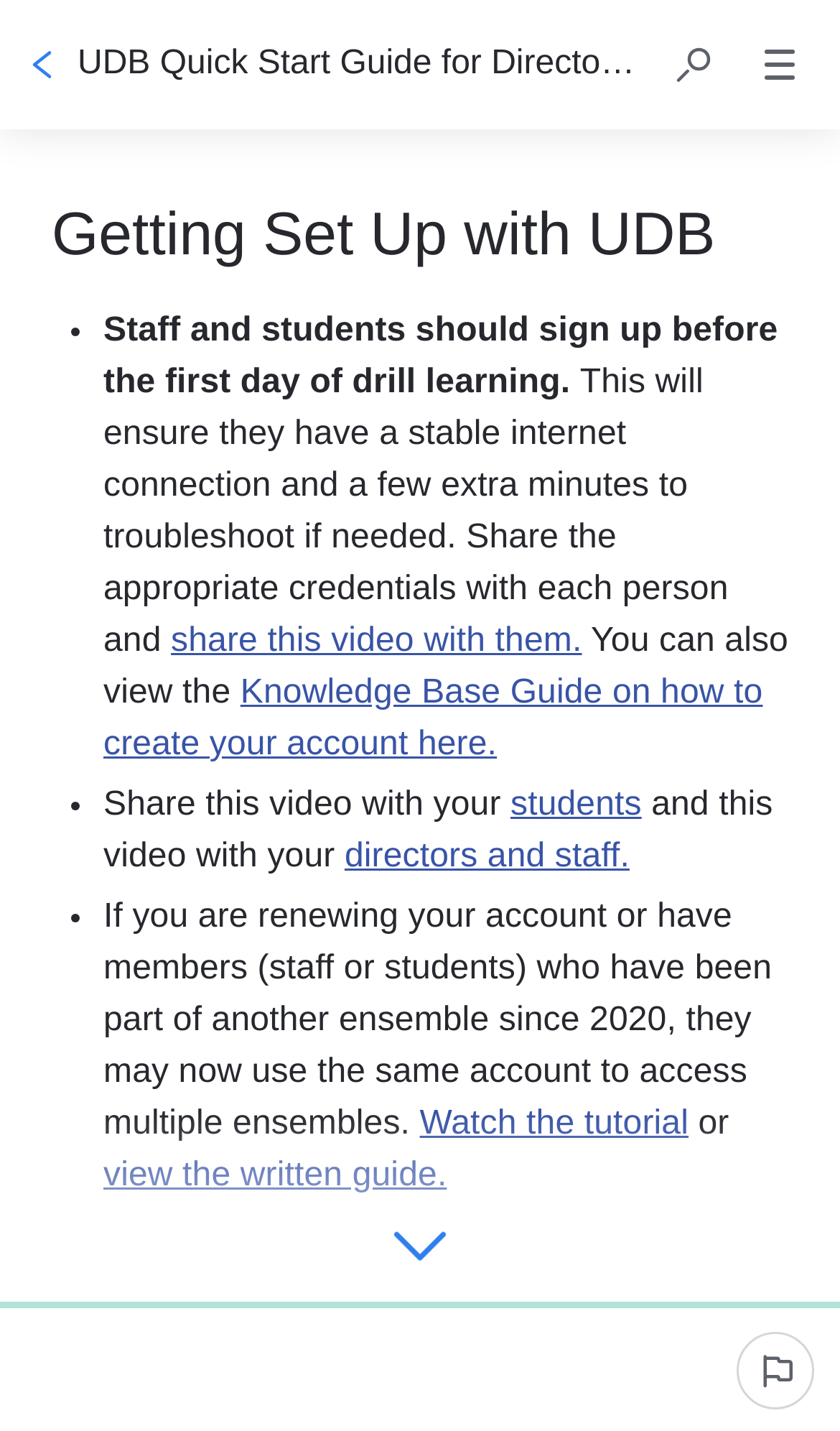Please give a short response to the question using one word or a phrase:
What can be viewed for guidance on creating an account?

Knowledge Base Guide